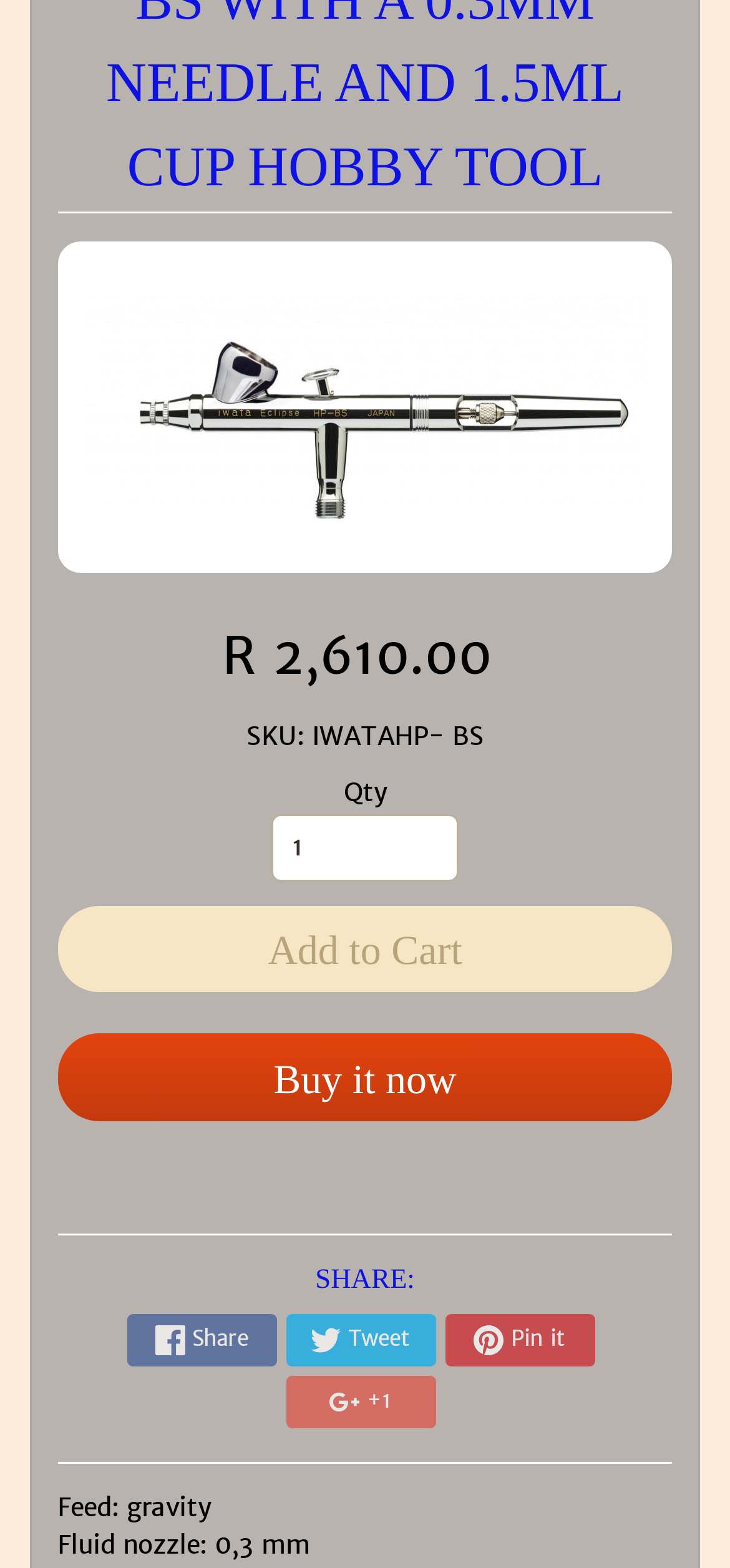Find the bounding box coordinates of the element to click in order to complete the given instruction: "Click the product image."

[0.116, 0.172, 0.884, 0.348]